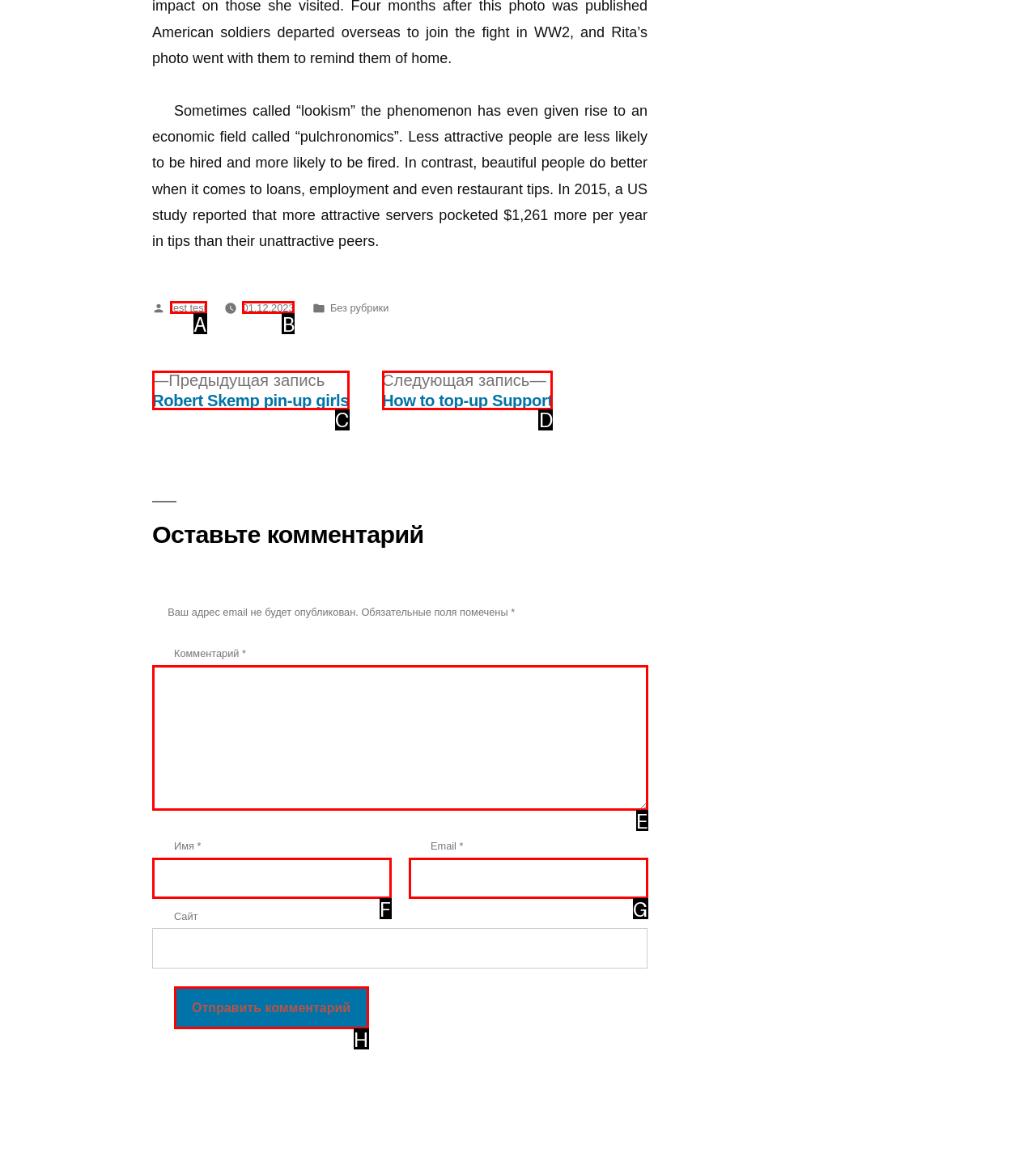Determine which HTML element should be clicked for this task: Enter your comment
Provide the option's letter from the available choices.

E